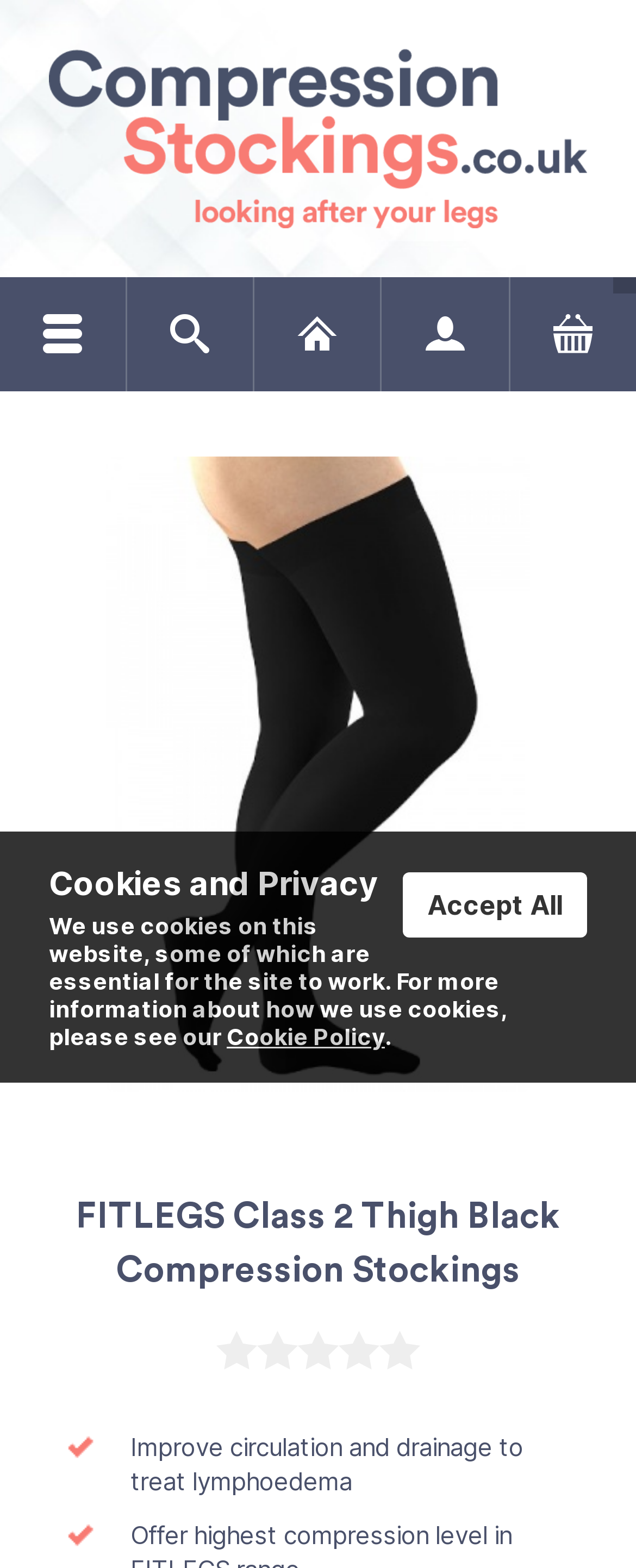Using the provided element description: "Accept All", determine the bounding box coordinates of the corresponding UI element in the screenshot.

[0.633, 0.556, 0.923, 0.598]